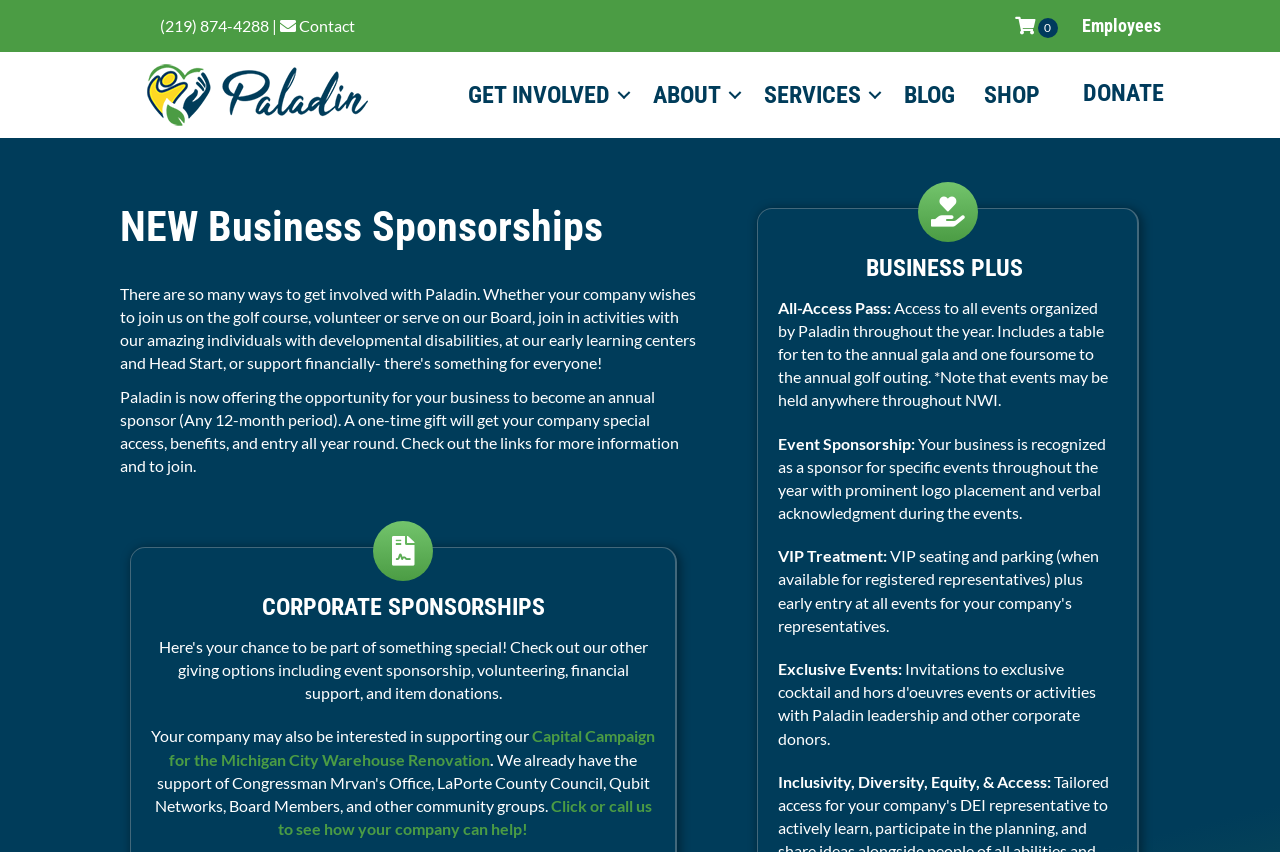What is the purpose of the link 'Capital Campaign for the Michigan City Warehouse Renovation'?
Please answer the question with as much detail and depth as you can.

I inferred the purpose of the link by reading the surrounding text, which suggests that the link is related to supporting the renovation of the Michigan City Warehouse, and the company may be interested in supporting this campaign.